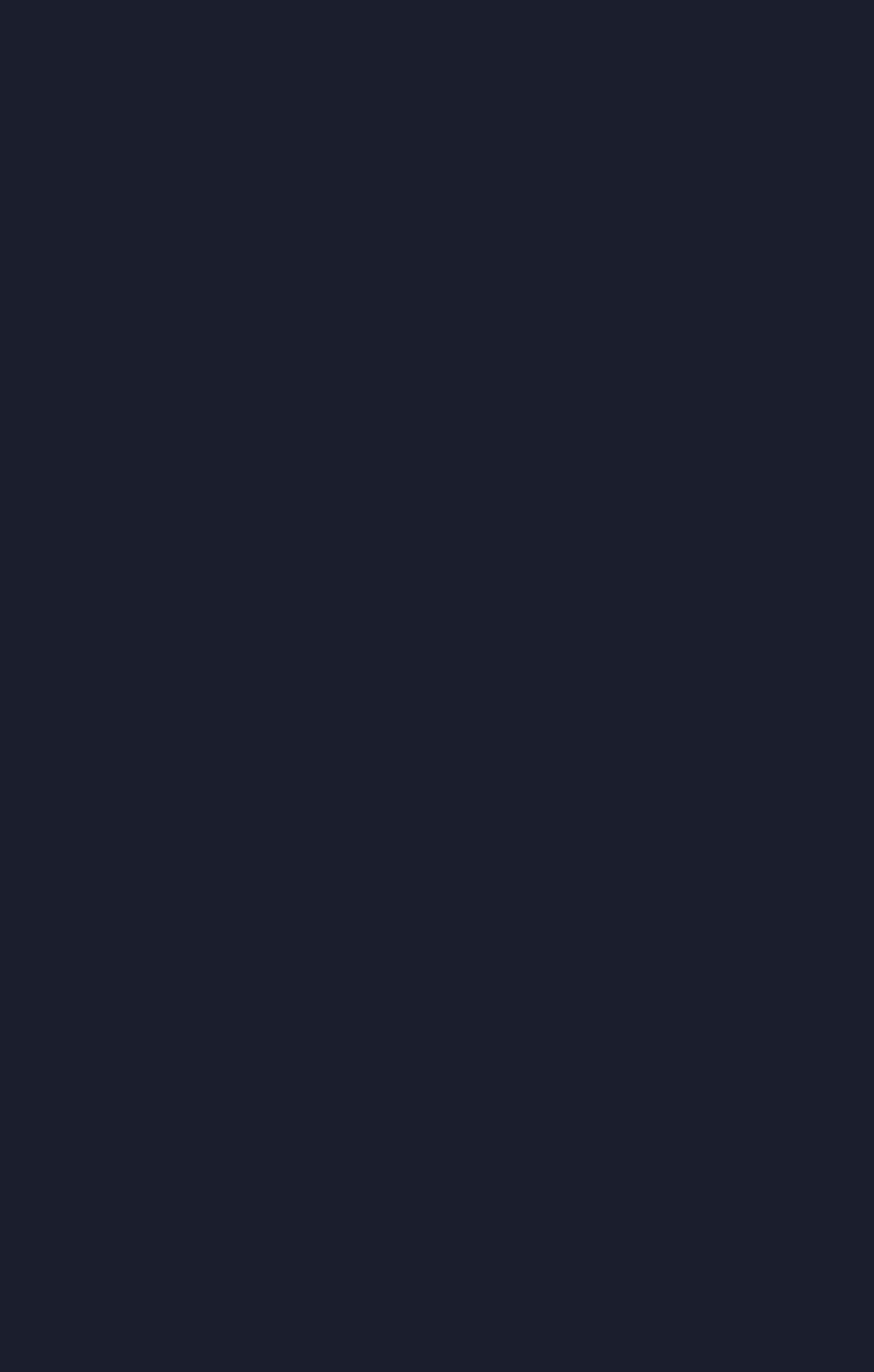Provide the bounding box coordinates in the format (top-left x, top-left y, bottom-right x, bottom-right y). All values are floating point numbers between 0 and 1. Determine the bounding box coordinate of the UI element described as: What's This?

None